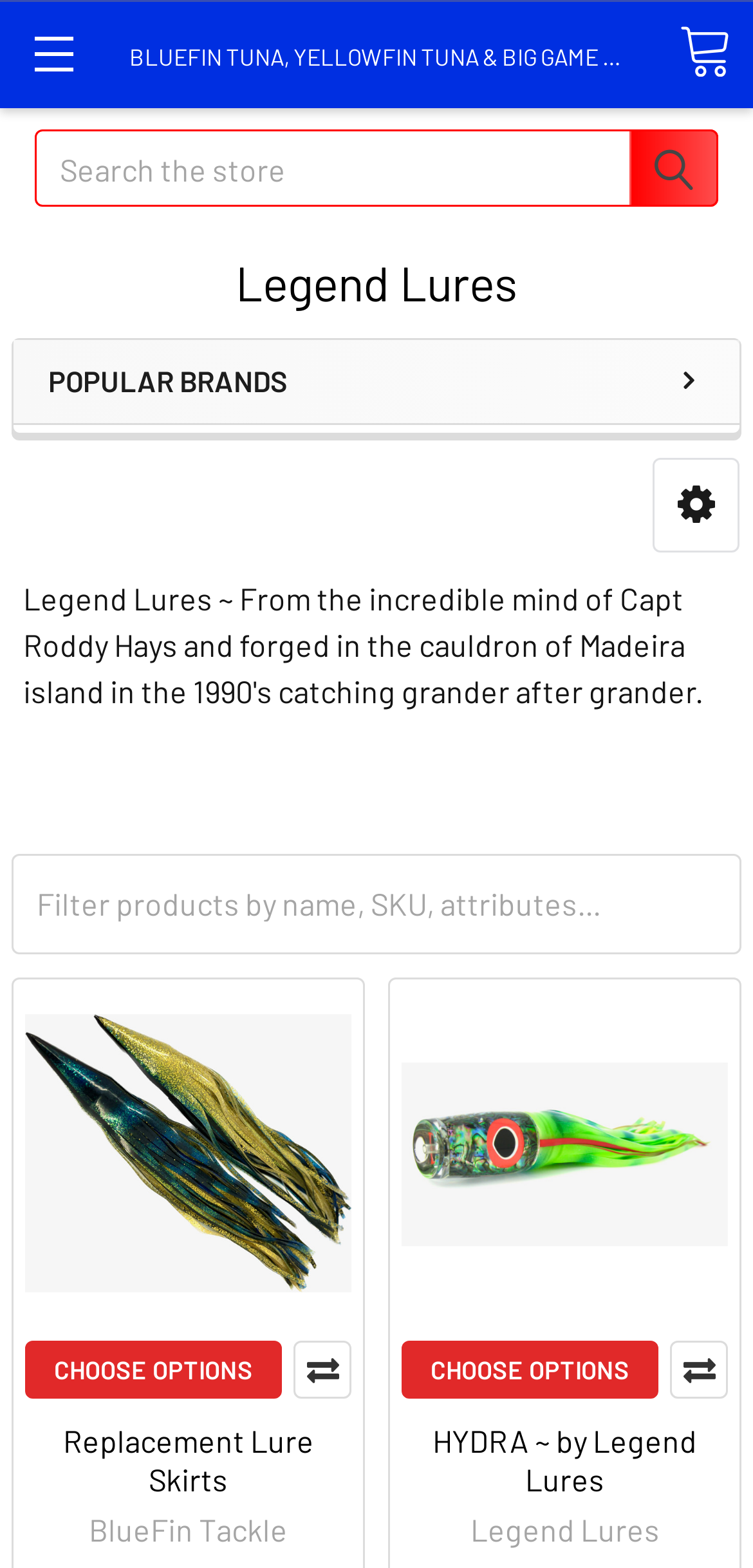From the element description parent_node: CHOOSE OPTIONS, predict the bounding box coordinates of the UI element. The coordinates must be specified in the format (top-left x, top-left y, bottom-right x, bottom-right y) and should be within the 0 to 1 range.

[0.033, 0.632, 0.467, 0.84]